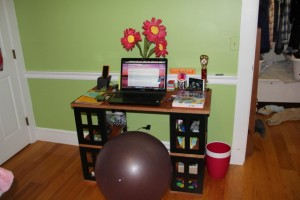Offer a detailed explanation of what is depicted in the image.

The image showcases a custom computer desk designed using the Rockler I-Semble System, illustrating a practical DIY project. Positioned against a vibrant green wall, the desk features a wooden top supporting a laptop, surrounded by decorative elements such as bright flowers in a vase. The desk includes open shelving below, filled with various items, hinting at a personalized space for study or work. A large exercise ball serves as an unconventional seating option, while a red cup and scattered items on the desk add to the casual, lived-in atmosphere. This setup exemplifies creativity and functional design, perfect for a room dedicated to work or study.